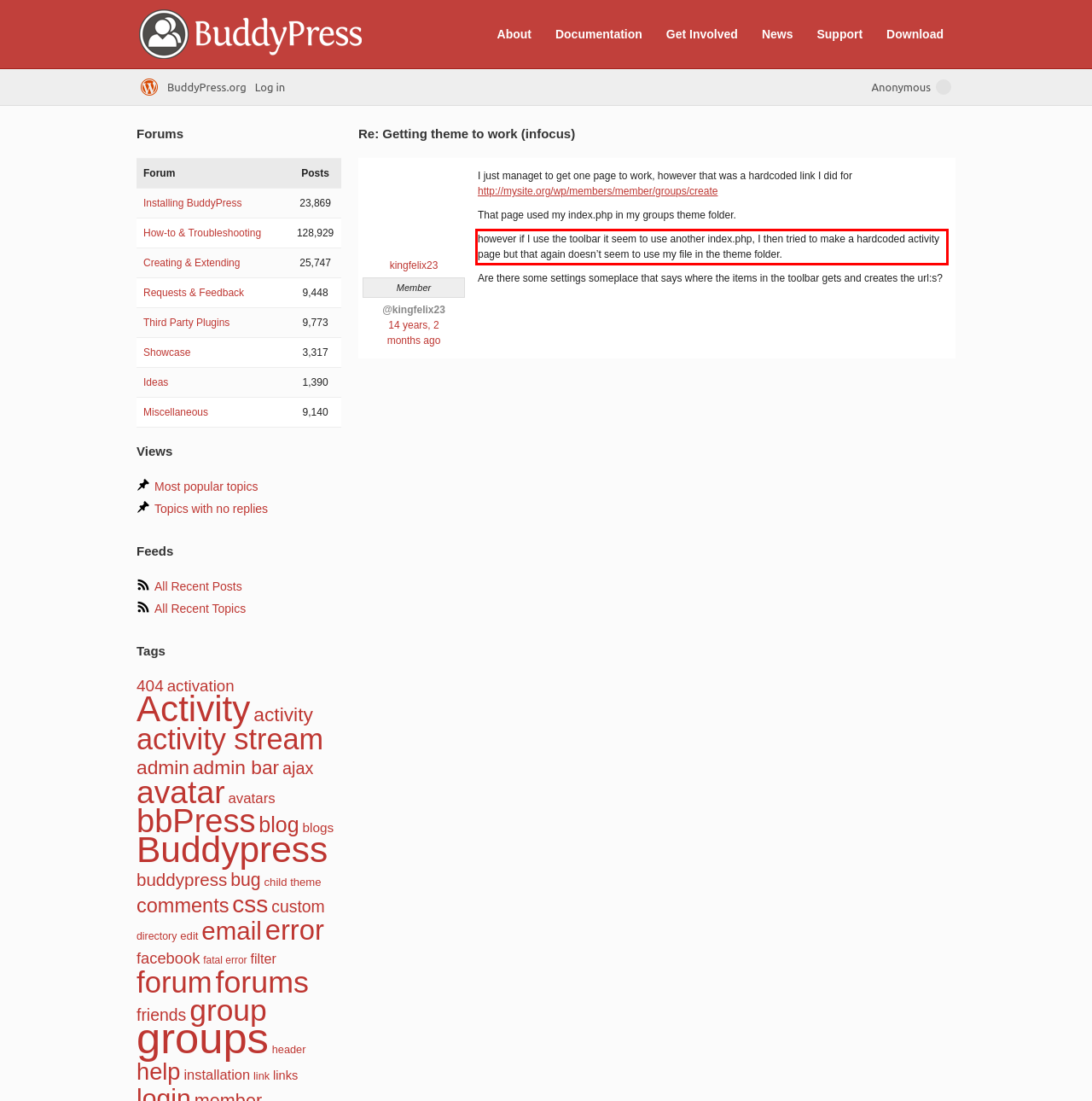Identify the red bounding box in the webpage screenshot and perform OCR to generate the text content enclosed.

however if I use the toolbar it seem to use another index.php, I then tried to make a hardcoded activity page but that again doesn’t seem to use my file in the theme folder.